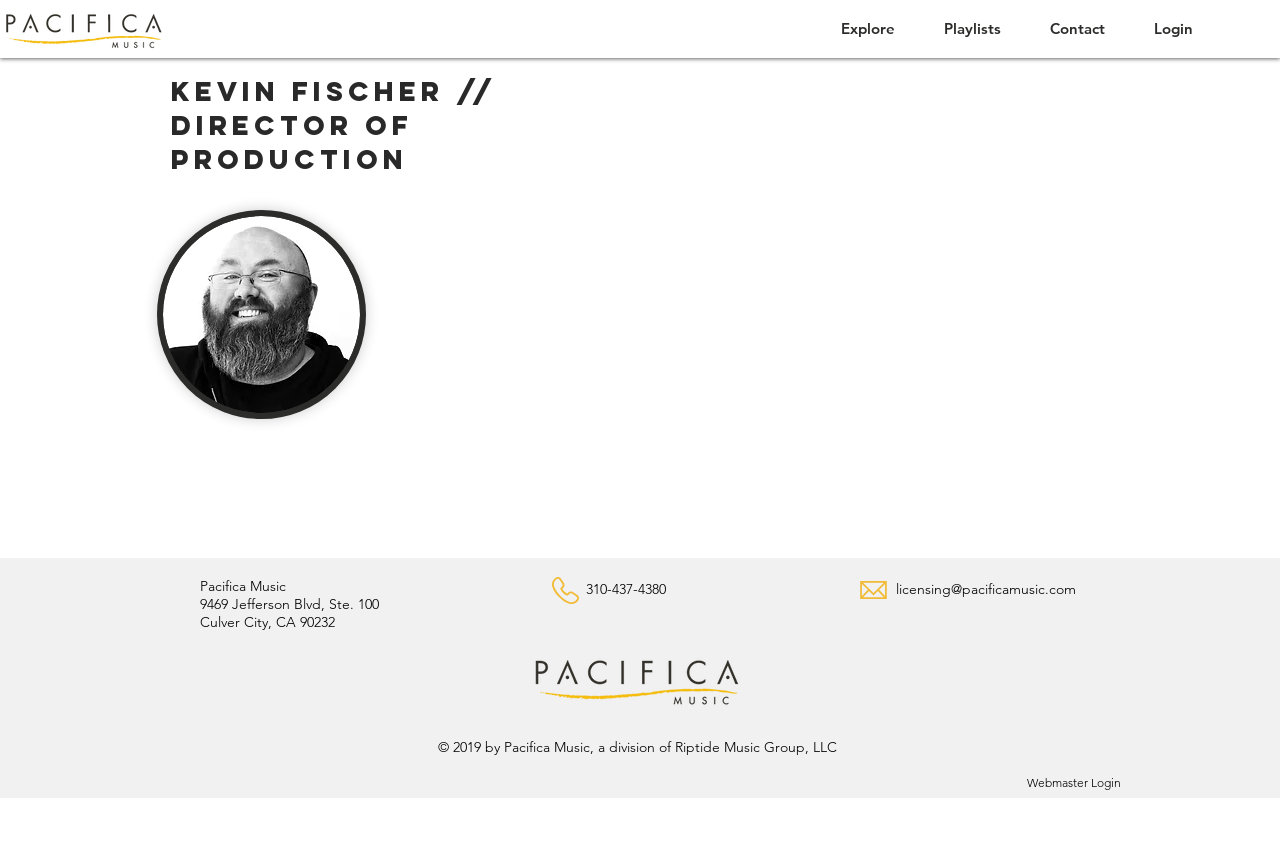Please answer the following question using a single word or phrase: 
What is Kevin Fischer's educational background?

Berklee College of Music